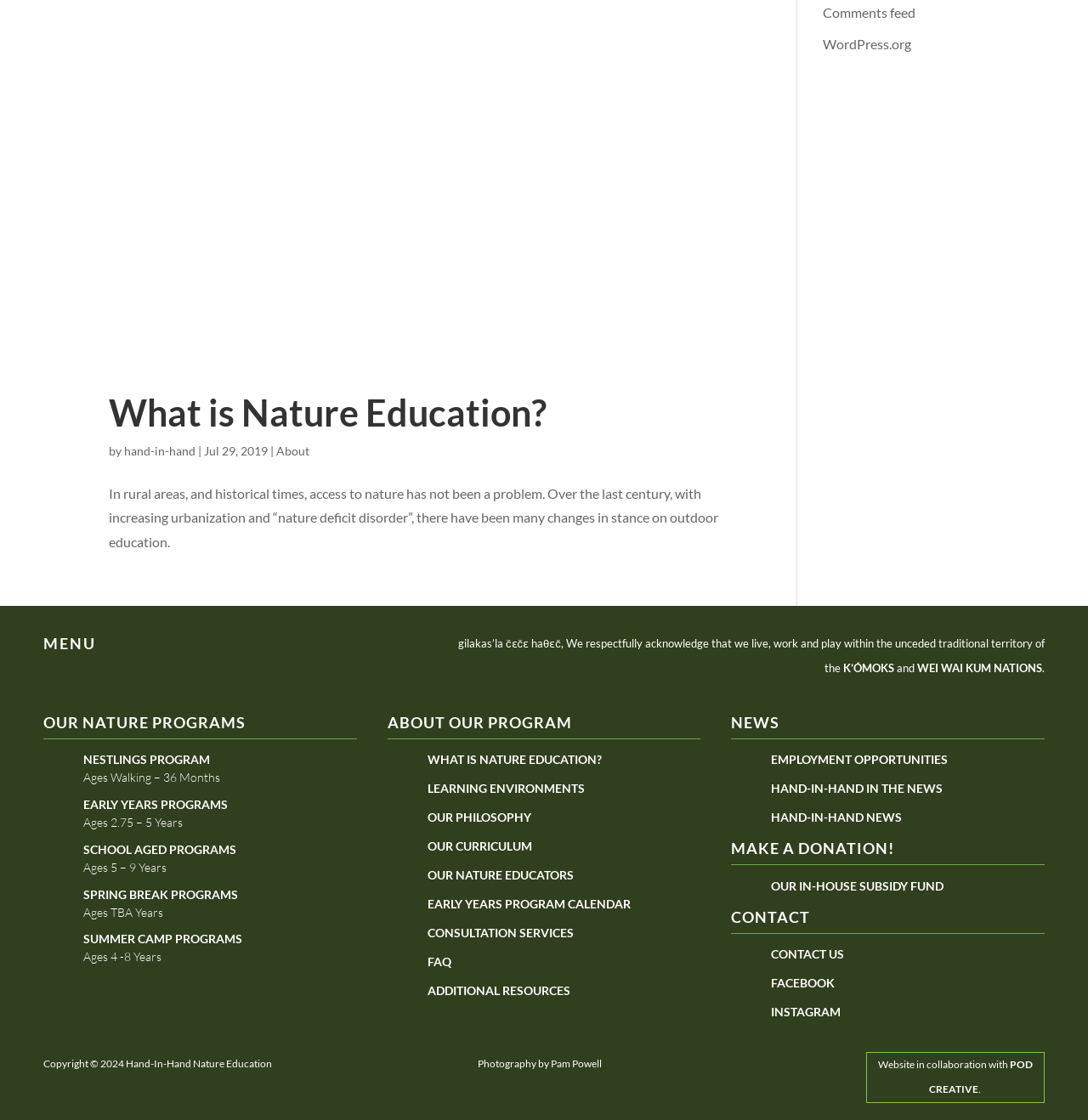Find the bounding box coordinates of the clickable area required to complete the following action: "Click on 'What is Nature Education?'".

[0.1, 0.349, 0.502, 0.387]